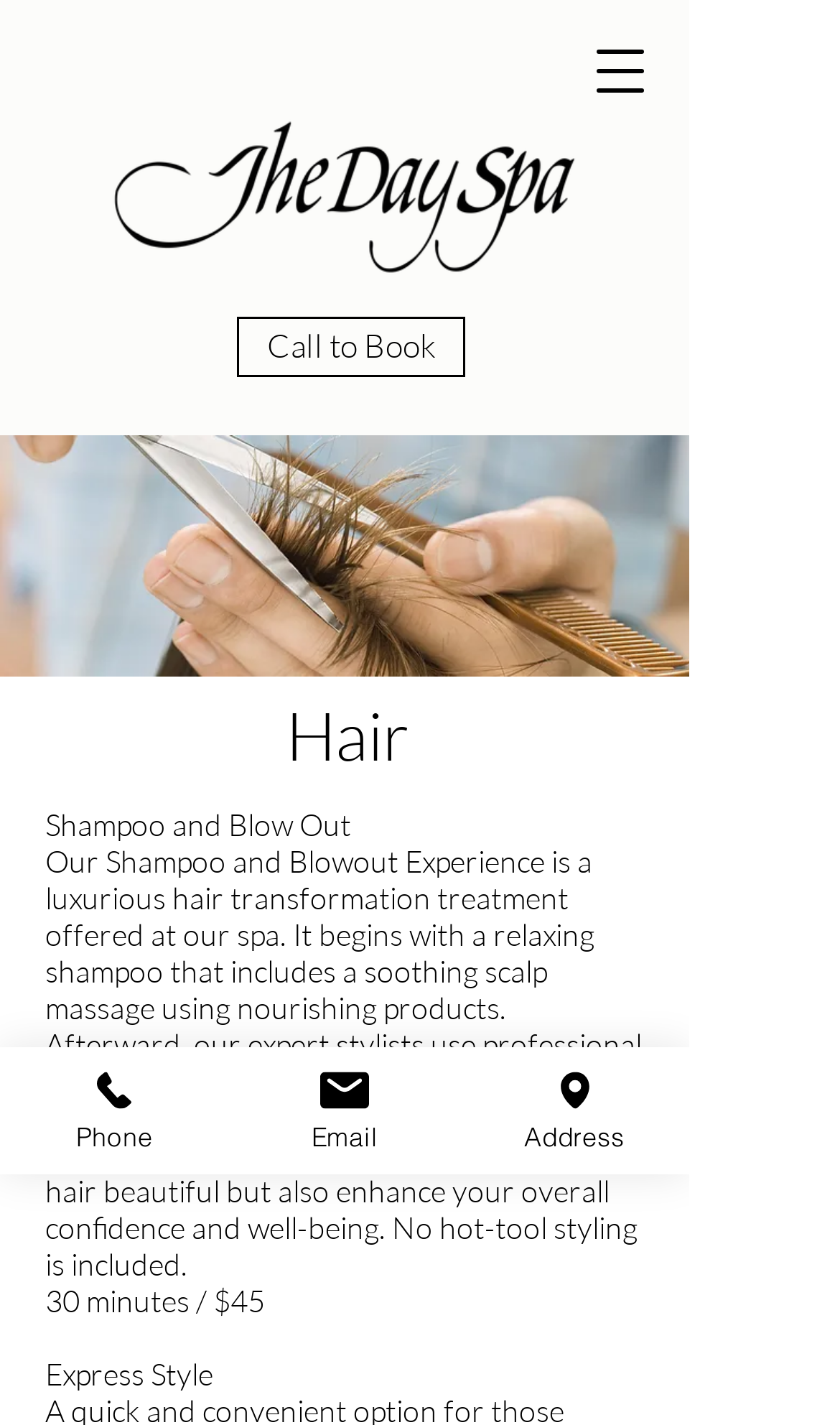How can I contact them?
Give a detailed response to the question by analyzing the screenshot.

The webpage provides three ways to contact them, which are phone, email, and address. These contact information are represented by three links with corresponding icons, indicating that users can reach out to them through these channels.